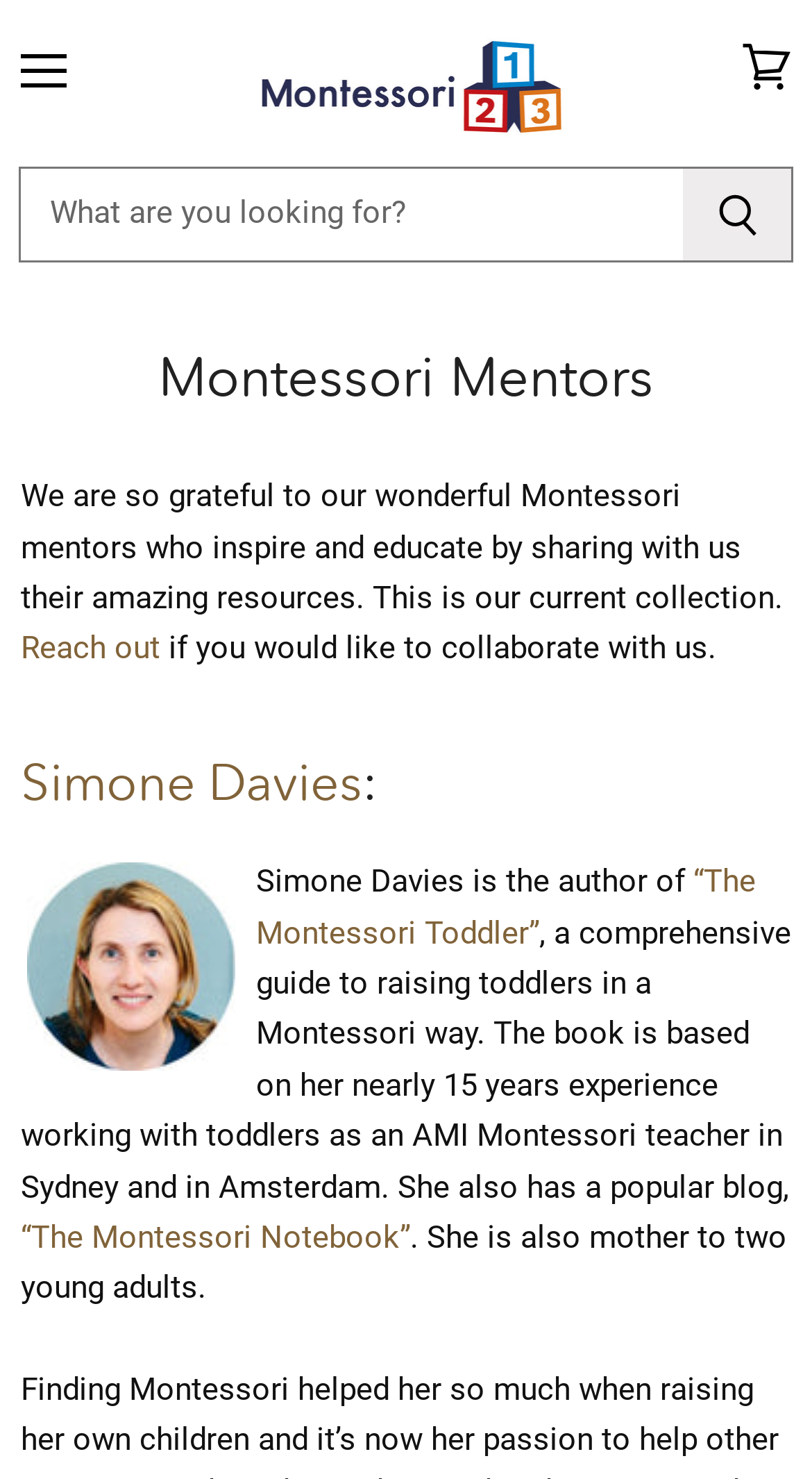Please give a one-word or short phrase response to the following question: 
What is the purpose of the 'Reach out' link?

To collaborate with the mentors